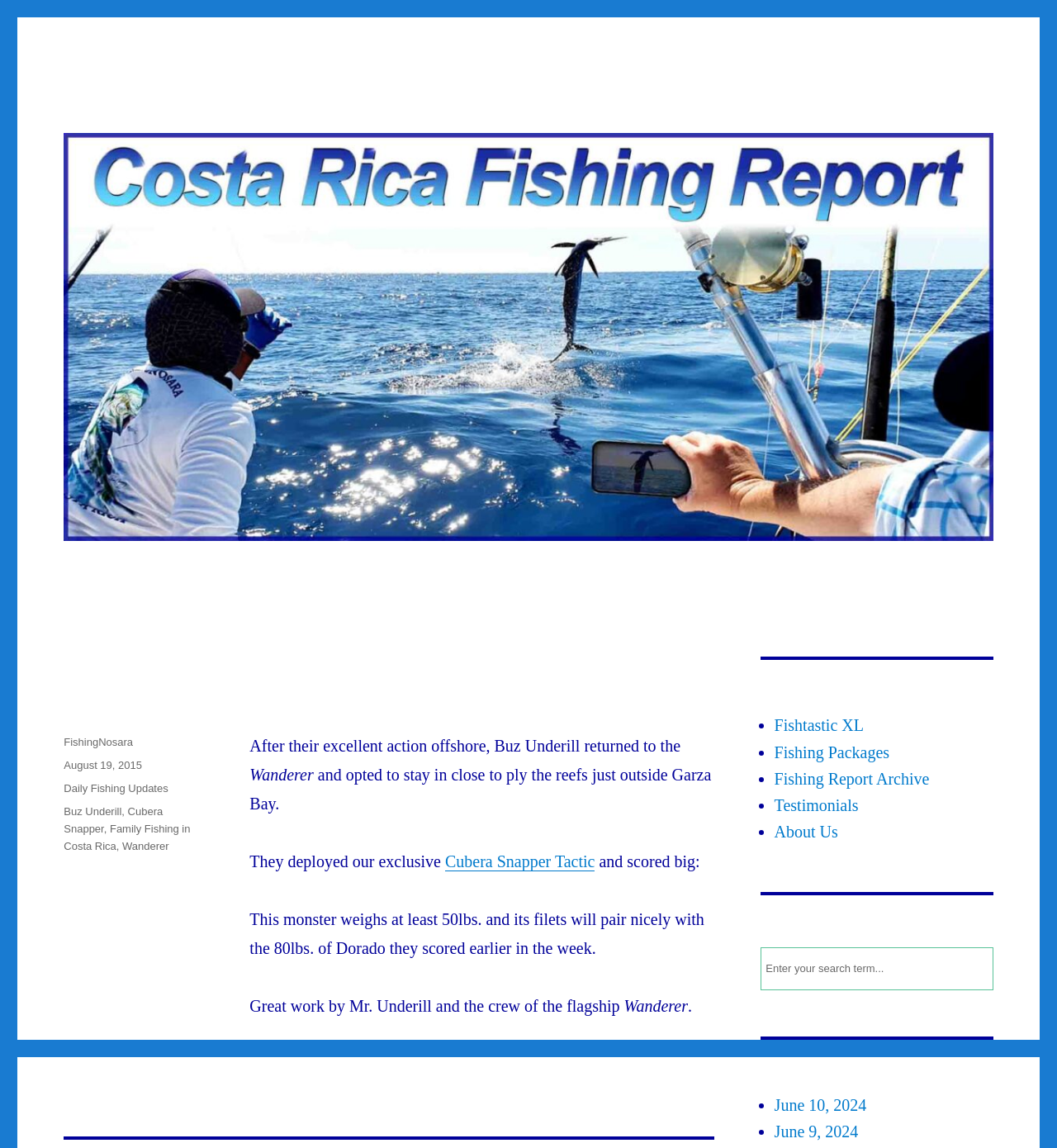Please provide a brief answer to the following inquiry using a single word or phrase:
What is the weight of the monster caught by Mr. Underill?

at least 50lbs